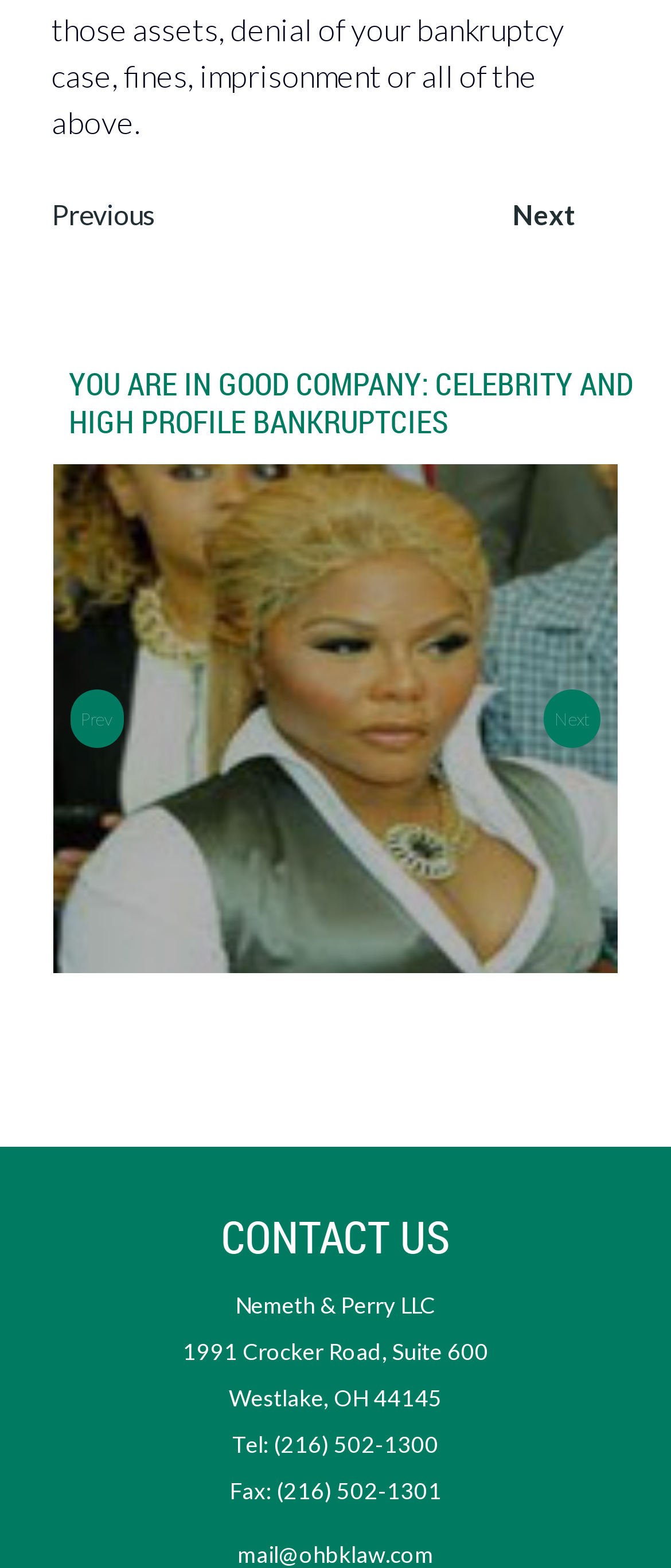Based on what you see in the screenshot, provide a thorough answer to this question: What is the company name?

I found the company name 'Nemeth & Perry LLC' in the contact information section at the bottom of the webpage, along with the address and phone number.